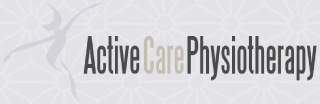Offer a detailed account of the various components present in the image.

The image features the logo of Active Care Physiotherapy, showcasing a dynamic design that incorporates a figure in motion, symbolizing health and vitality. The name "Active Care" is prominently displayed in a bold, modern typeface, with "Physiotherapy" presented beneath it in a softer, lighter font. This logo exudes a sense of professionalism and commitment to patient care, reflecting the organization's focus on providing accessible physiotherapy and massage therapy services. The background is subtle and light, allowing the logo to stand out, making it easily recognizable to both current and potential clients seeking physiotherapy services at their clinics in London and Ingersoll, Ontario.